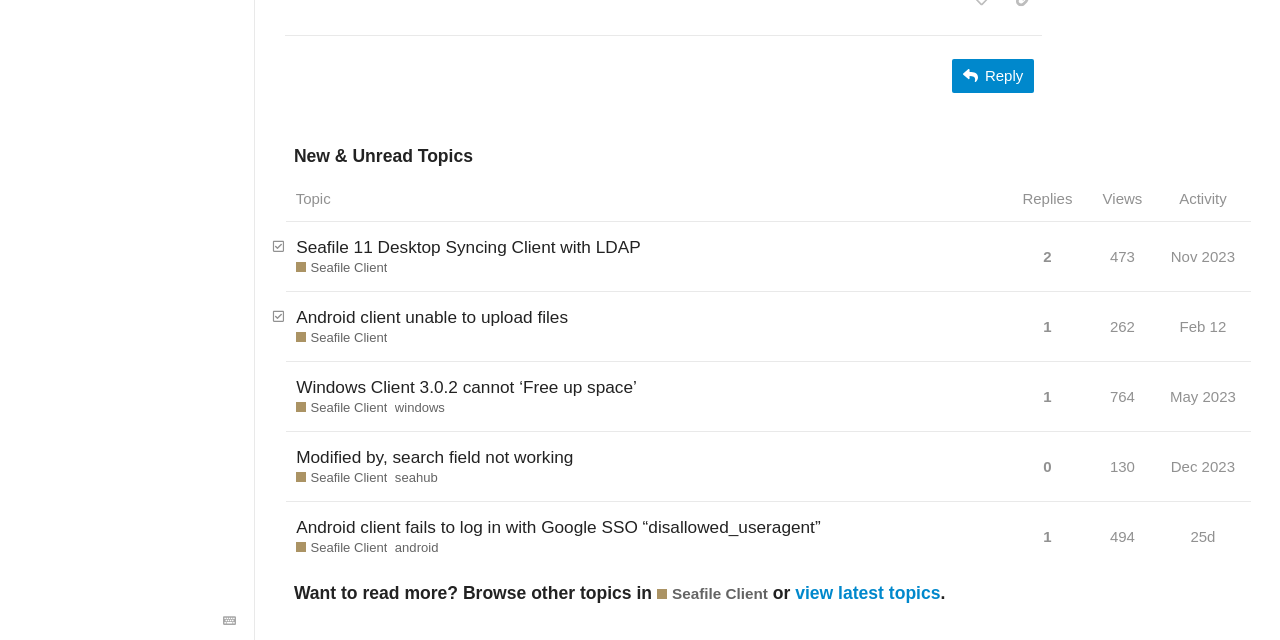Given the element description, predict the bounding box coordinates in the format (top-left x, top-left y, bottom-right x, bottom-right y), using floating point numbers between 0 and 1: view latest topics

[0.621, 0.911, 0.735, 0.942]